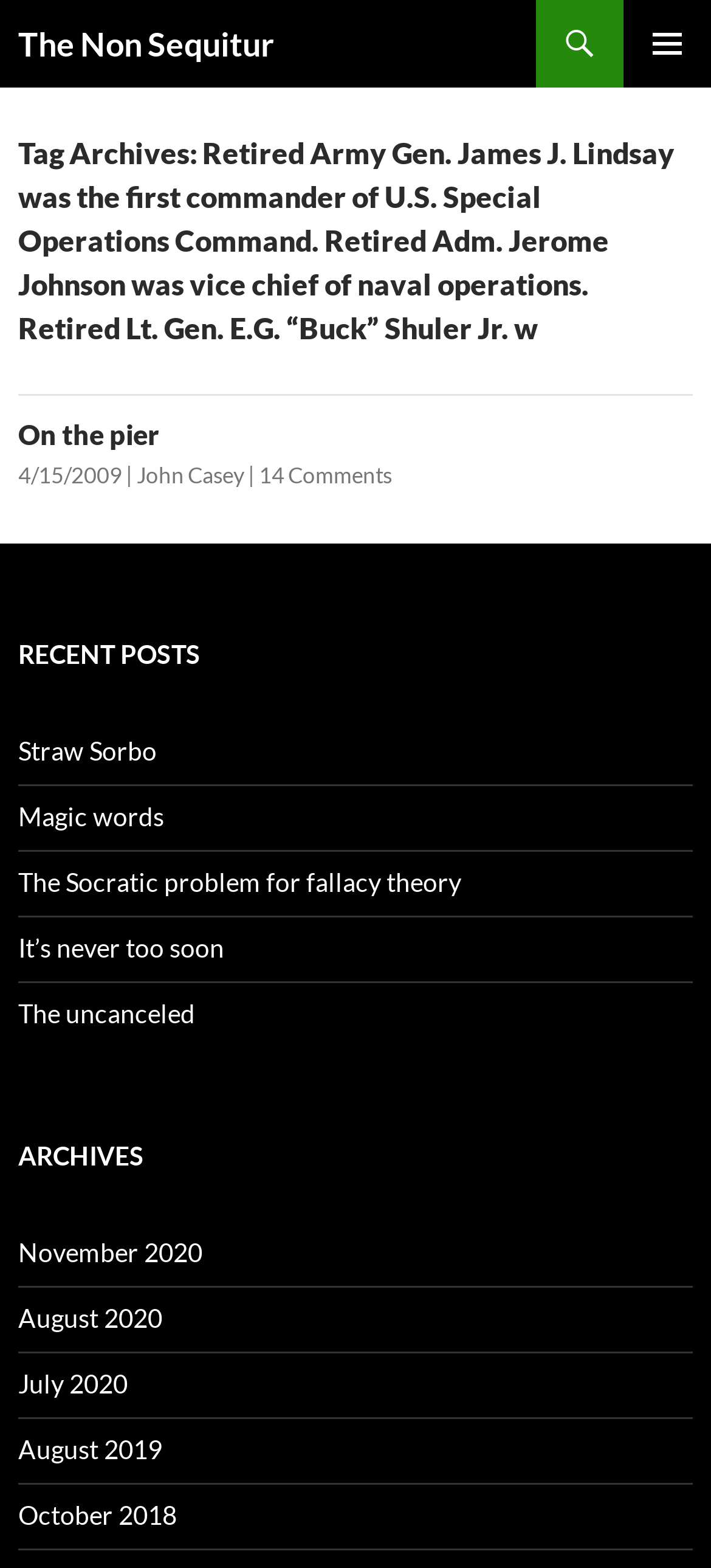What is the name of the author of the article 'On the pier'?
We need a detailed and exhaustive answer to the question. Please elaborate.

The answer can be found by looking at the link below the article title 'On the pier', where the author's name 'John Casey' is mentioned.